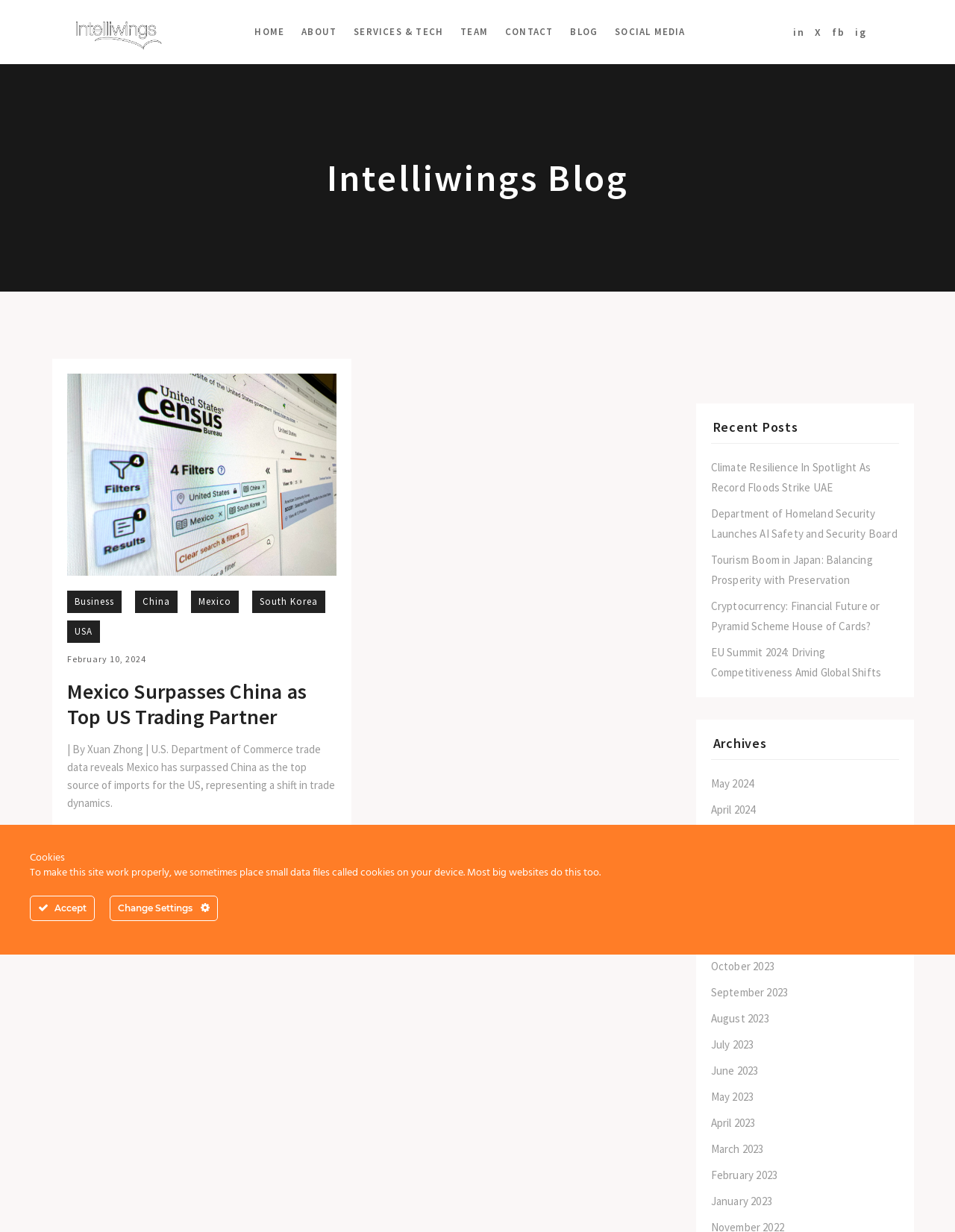Identify the bounding box coordinates of the clickable region to carry out the given instruction: "Go to the archives for February 2024".

[0.744, 0.694, 0.814, 0.705]